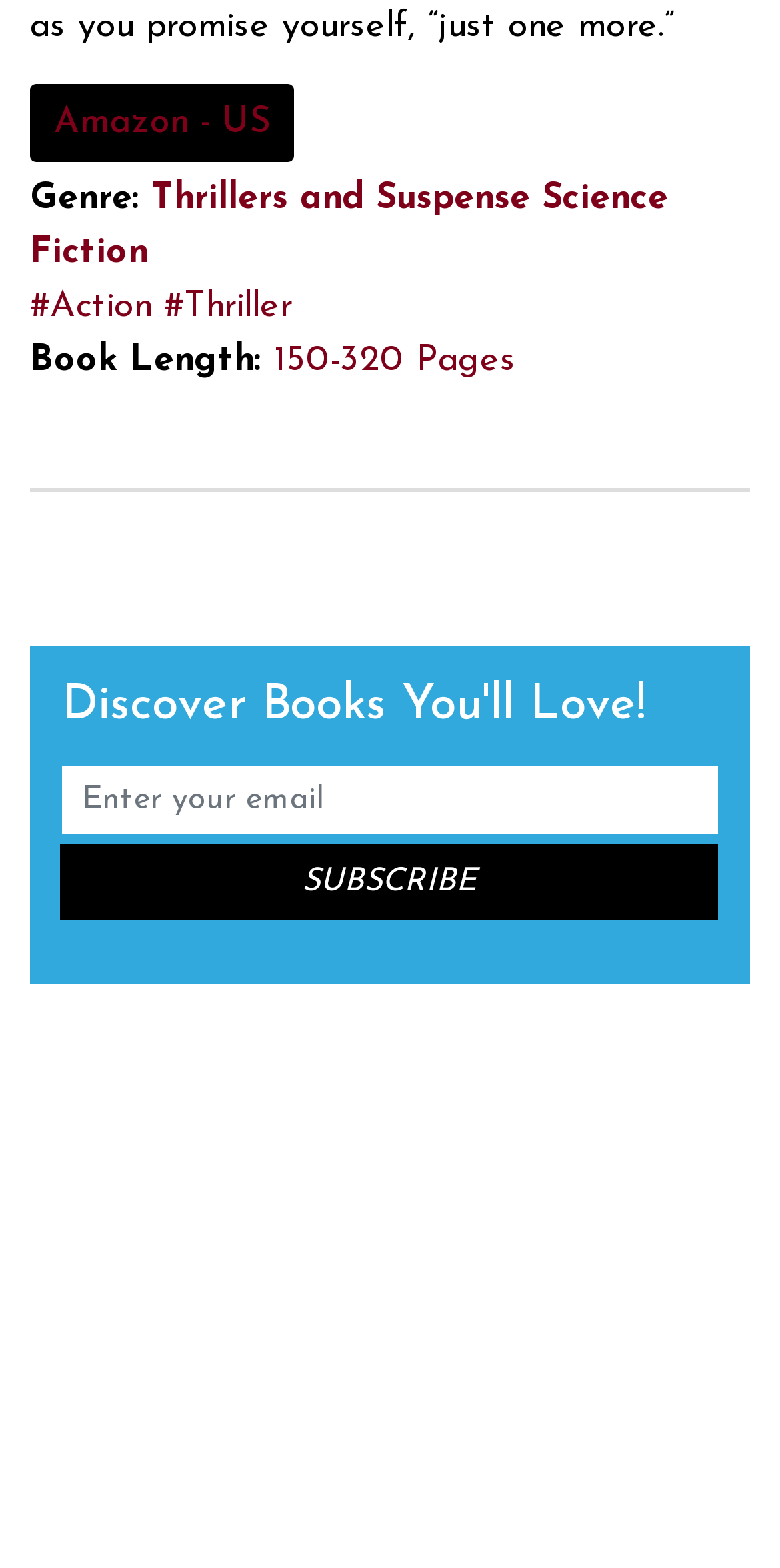Answer the question below using just one word or a short phrase: 
What is the heading above the email textbox?

Discover Books You'll Love!